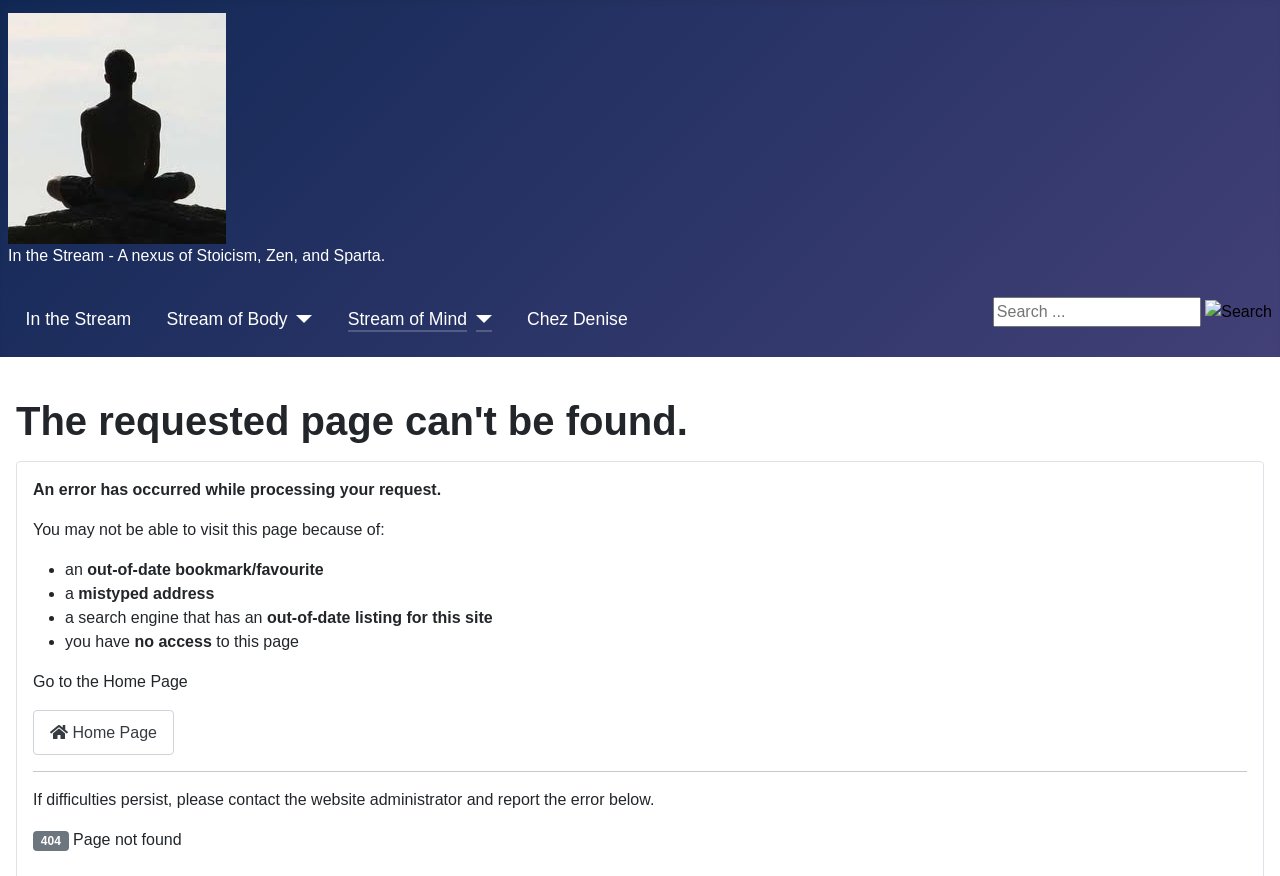Please identify the bounding box coordinates of the clickable region that I should interact with to perform the following instruction: "Go to the 'Home Page'". The coordinates should be expressed as four float numbers between 0 and 1, i.e., [left, top, right, bottom].

[0.026, 0.81, 0.136, 0.862]